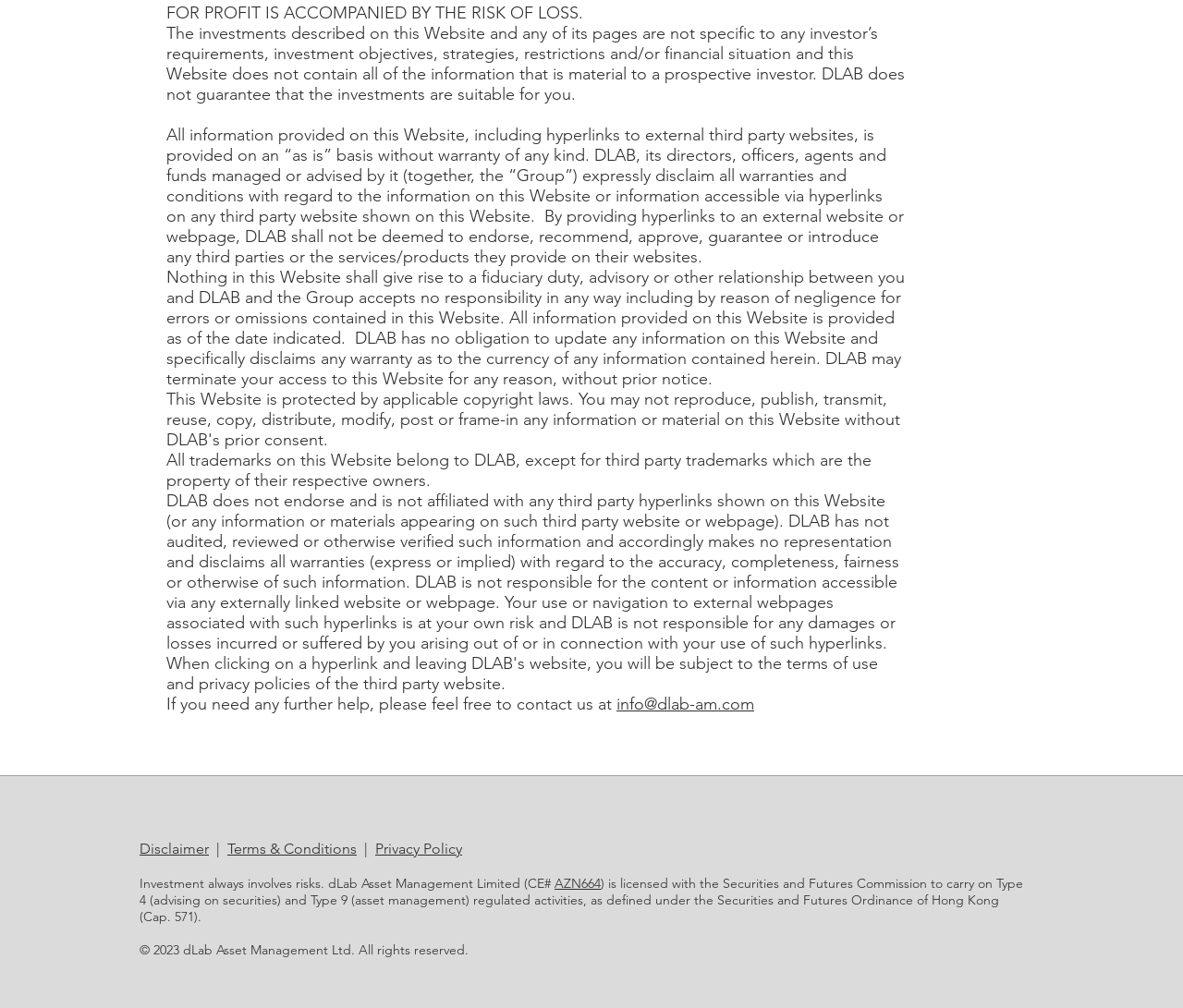Determine the bounding box coordinates of the section I need to click to execute the following instruction: "View Privacy Policy". Provide the coordinates as four float numbers between 0 and 1, i.e., [left, top, right, bottom].

[0.317, 0.833, 0.391, 0.851]